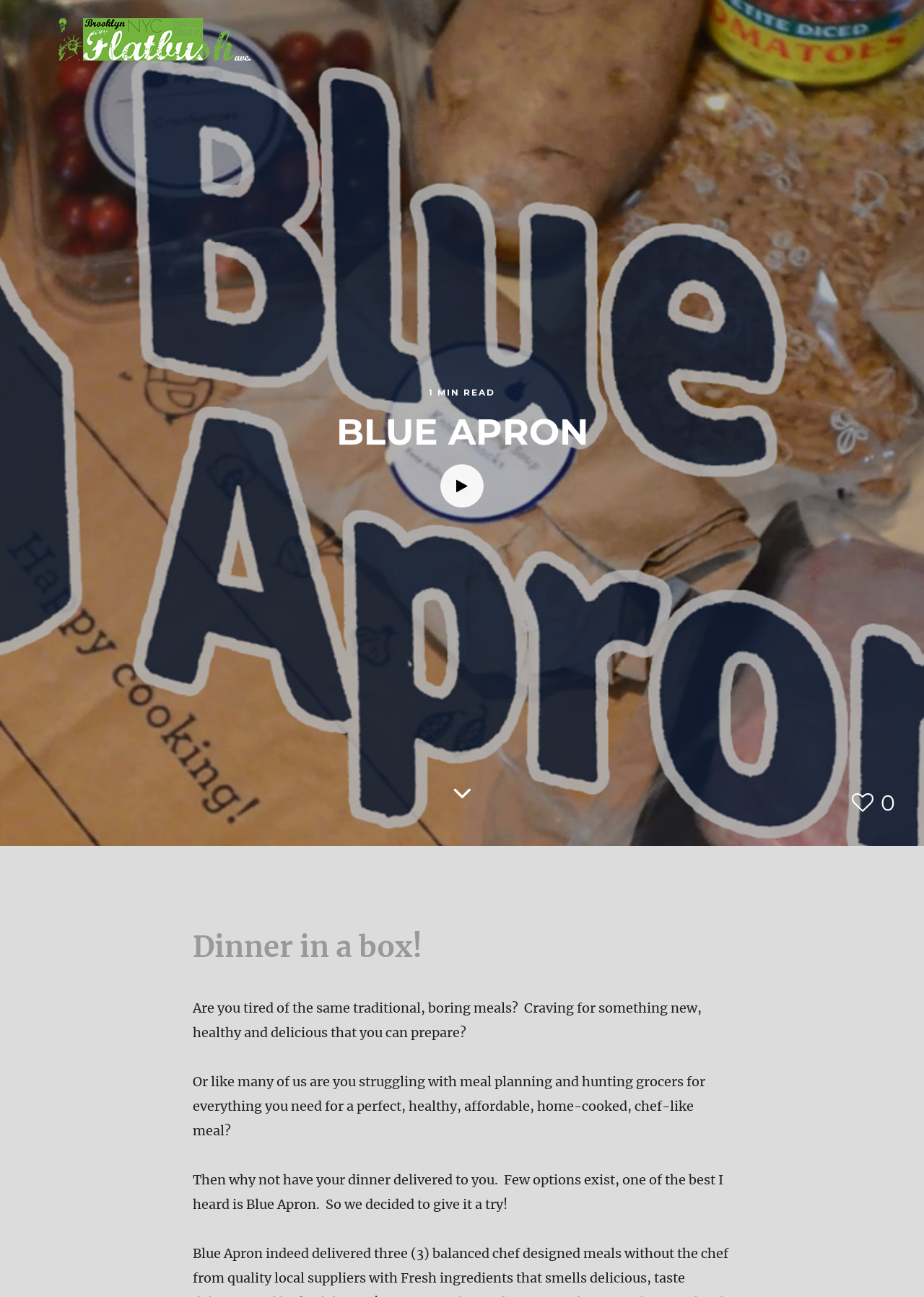What is the estimated time to read the article?
Give a comprehensive and detailed explanation for the question.

The estimated time to read the article can be found by looking at the StaticText element '1 MIN READ' which is located near the top of the webpage, indicating the time it takes to read the article.